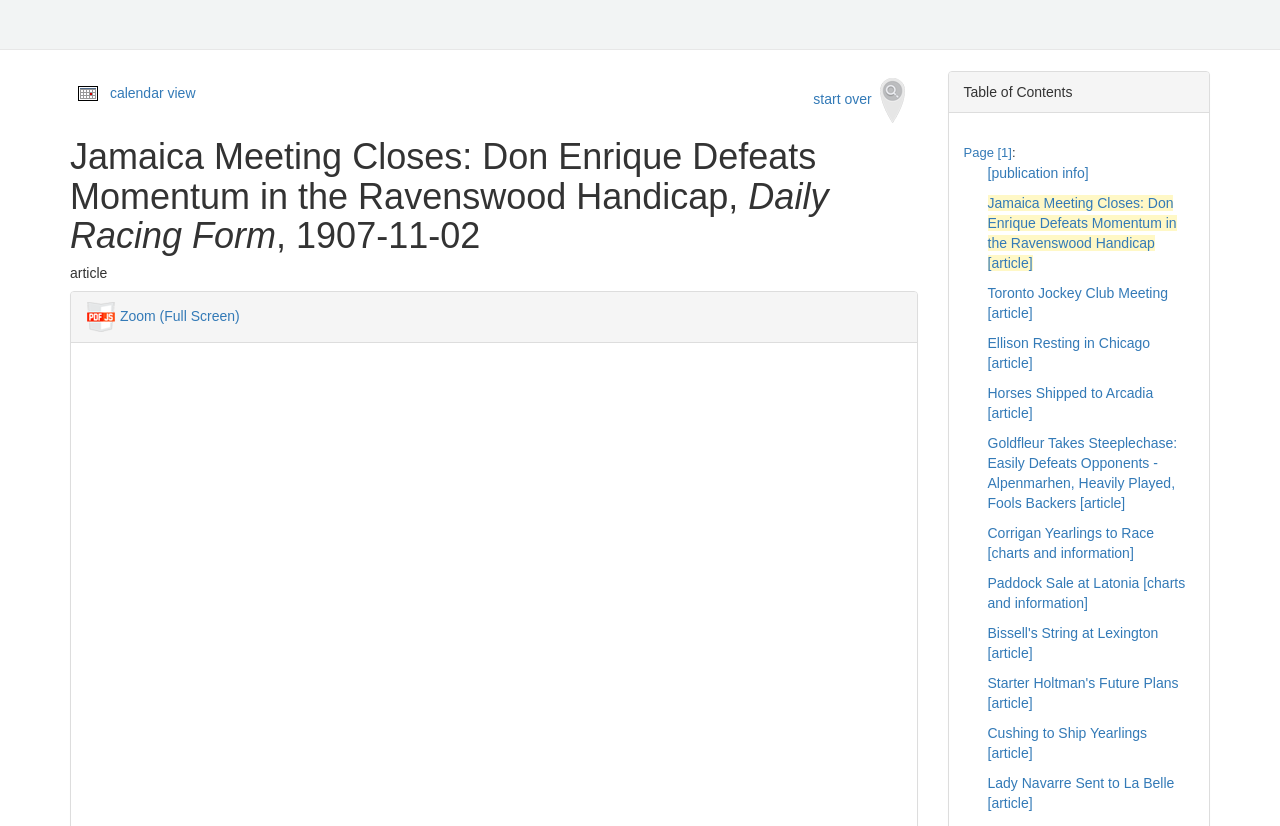Identify and provide the main heading of the webpage.

Jamaica Meeting Closes: Don Enrique Defeats Momentum in the Ravenswood Handicap, Daily Racing Form, 1907-11-02